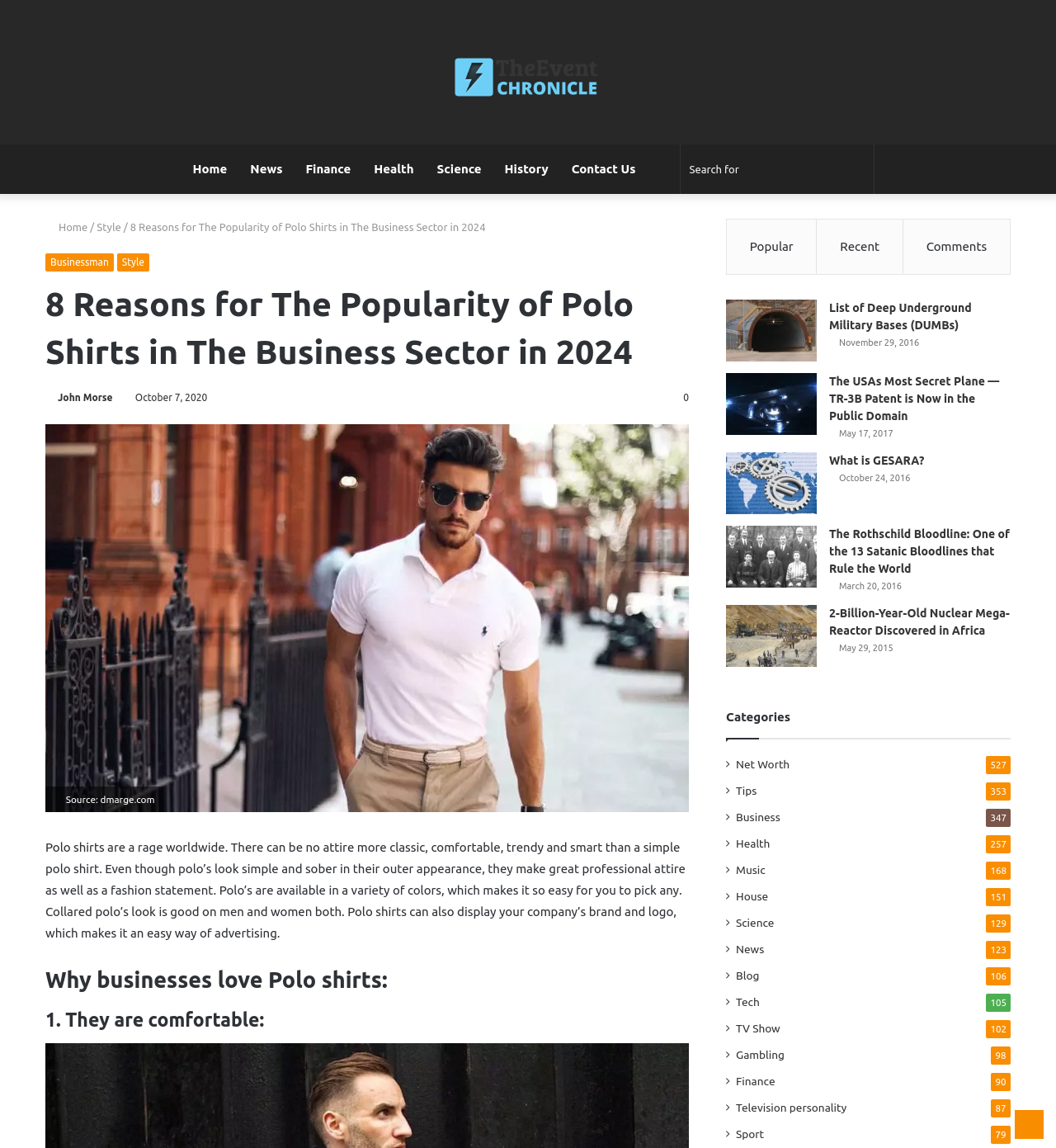How many categories are listed on the webpage?
Look at the image and provide a detailed response to the question.

There are 15 categories listed on the webpage, including Net Worth, Tips, Business, Health, Music, House, Science, News, Blog, Tech, TV Show, Gambling, Finance, Television personality, and Sport, each with a corresponding number of articles.